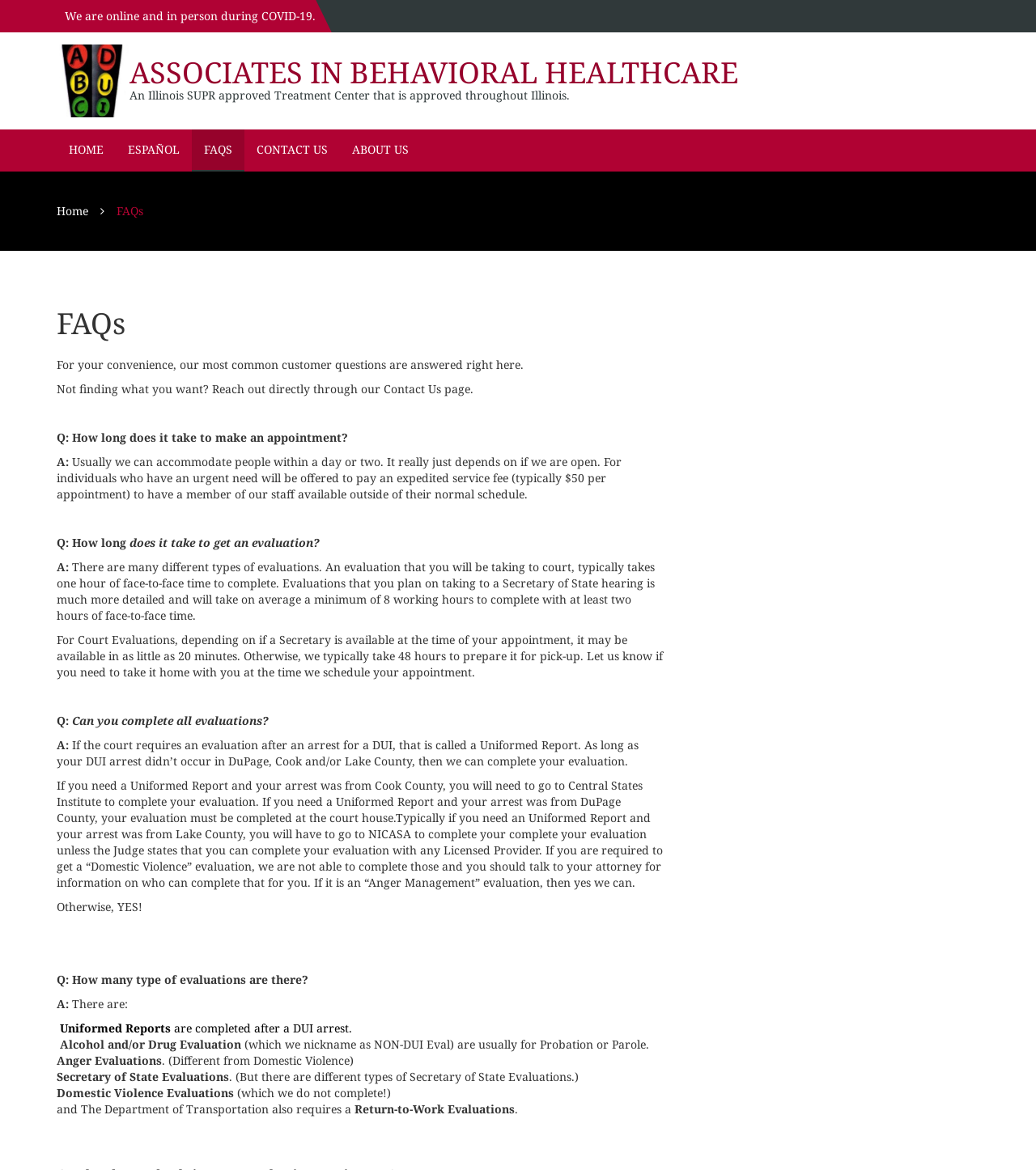What types of evaluations are there?
Examine the webpage screenshot and provide an in-depth answer to the question.

The answer is found in the FAQ section where it lists several types of evaluations, including Uniformed Reports, Alcohol and/or Drug Evaluation, Anger Evaluations, Secretary of State Evaluations, and Return-to-Work Evaluations.